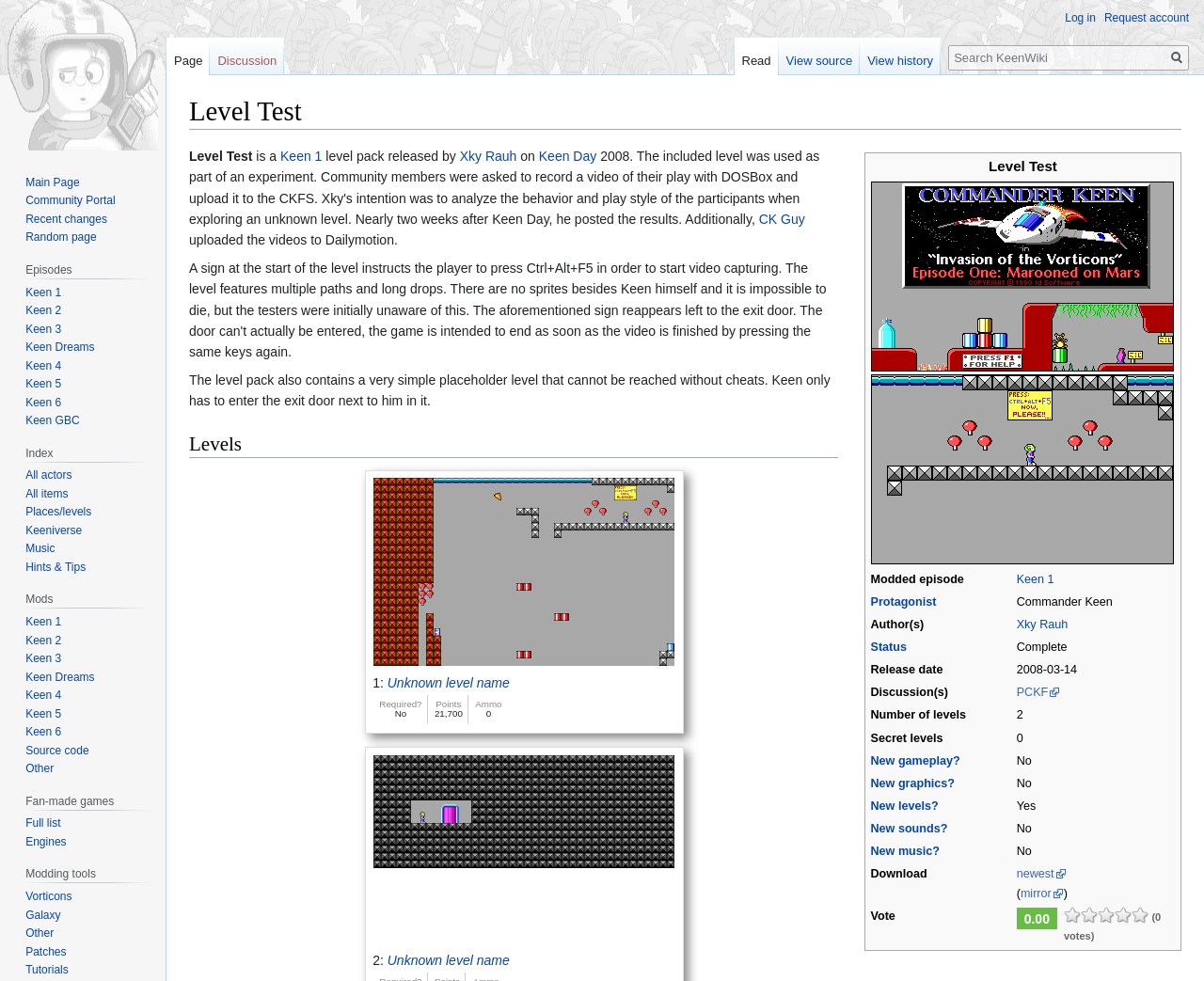Is there new gameplay in the level pack?
Examine the webpage screenshot and provide an in-depth answer to the question.

The answer can be found in the table under the 'New gameplay?' rowheader, which has a gridcell with the value 'No'.